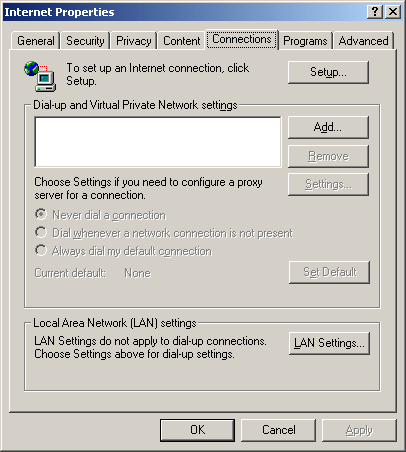What is the purpose of the 'LAN Settings...' button?
Please answer the question with as much detail as possible using the screenshot.

The caption states that the window features a 'LAN Settings...' button, which is intended for local area network configurations, allowing users to modify settings related to their local network.